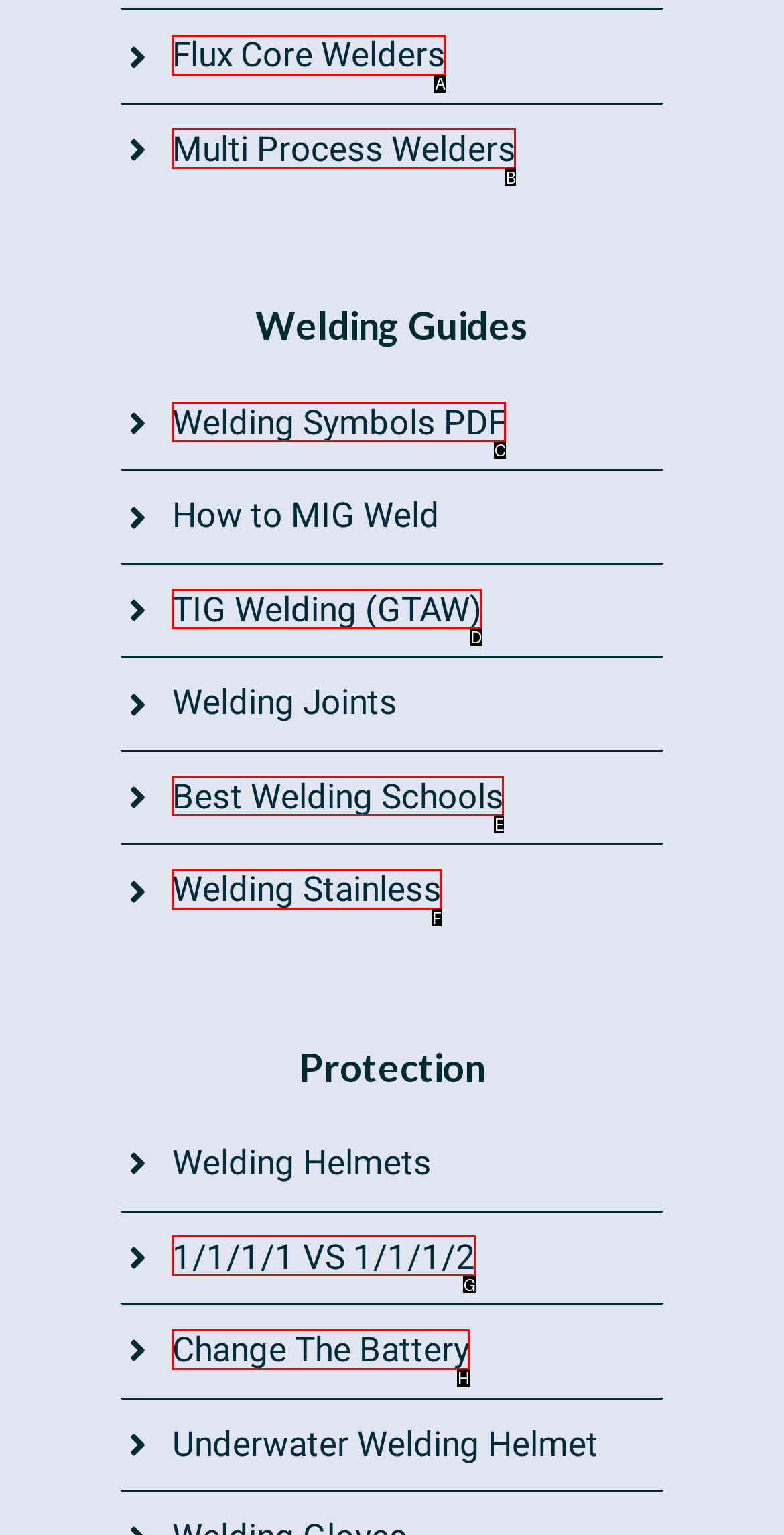Match the description: Welding Stainless to the appropriate HTML element. Respond with the letter of your selected option.

F